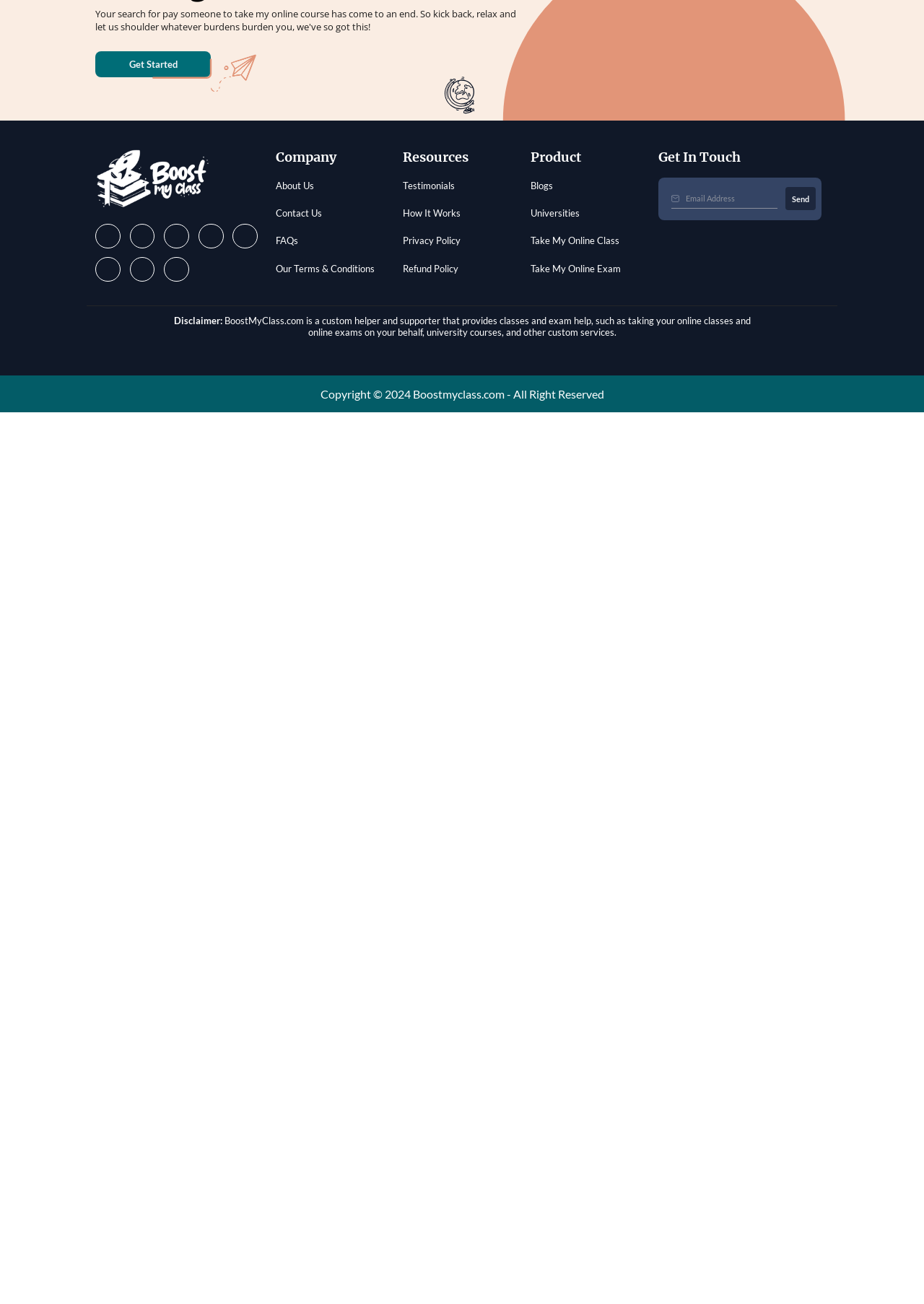Locate the bounding box coordinates of the area where you should click to accomplish the instruction: "Click the 'boost my class' link".

[0.129, 0.812, 0.283, 0.823]